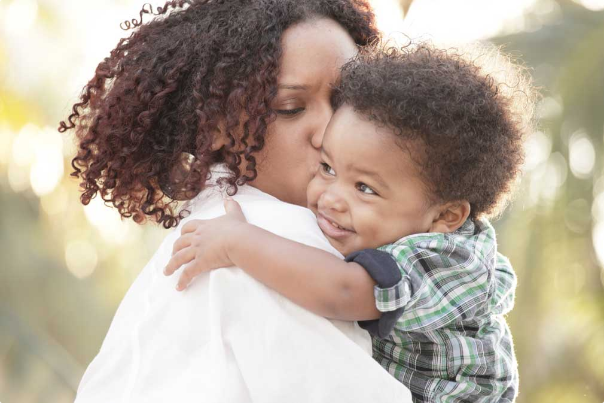What is the child's attire?
Answer briefly with a single word or phrase based on the image.

Plaid